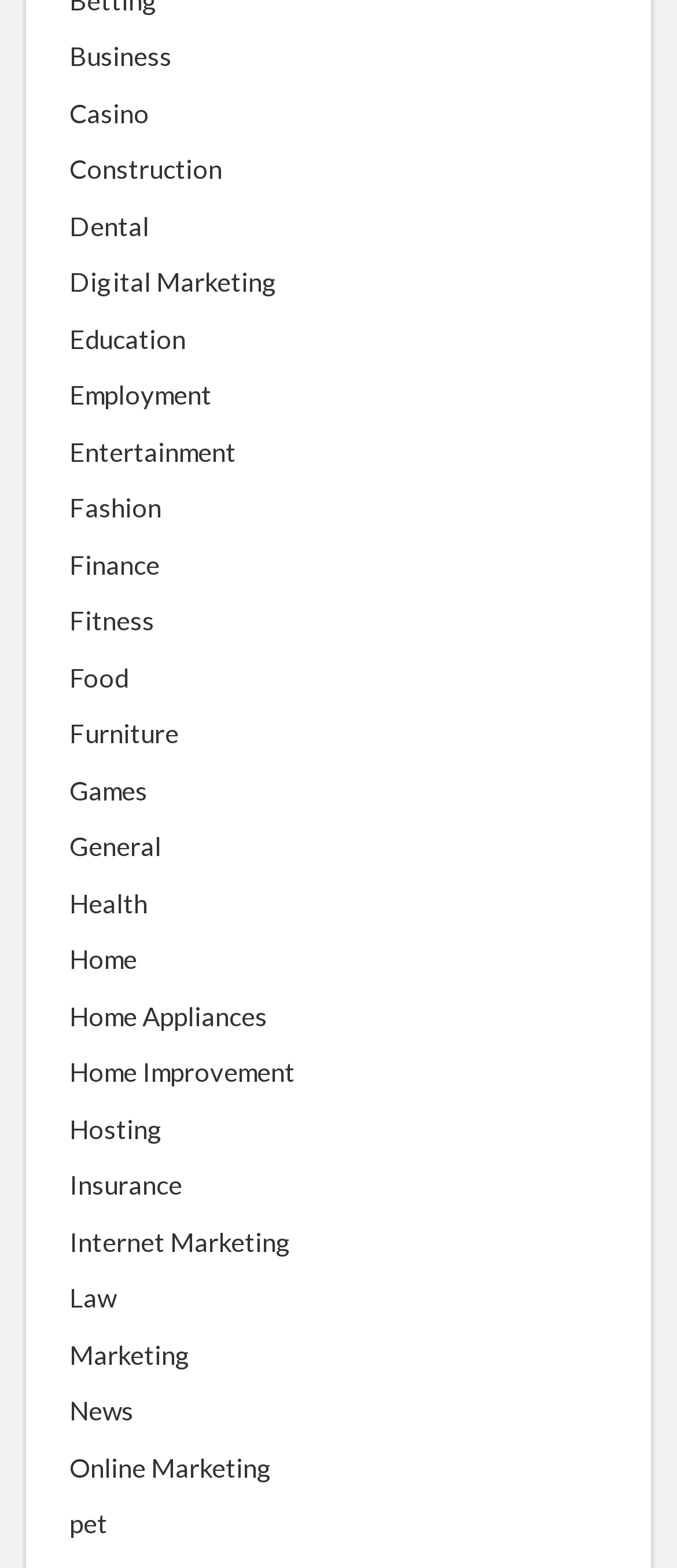Please identify the coordinates of the bounding box for the clickable region that will accomplish this instruction: "Click on Business".

[0.103, 0.023, 0.254, 0.048]